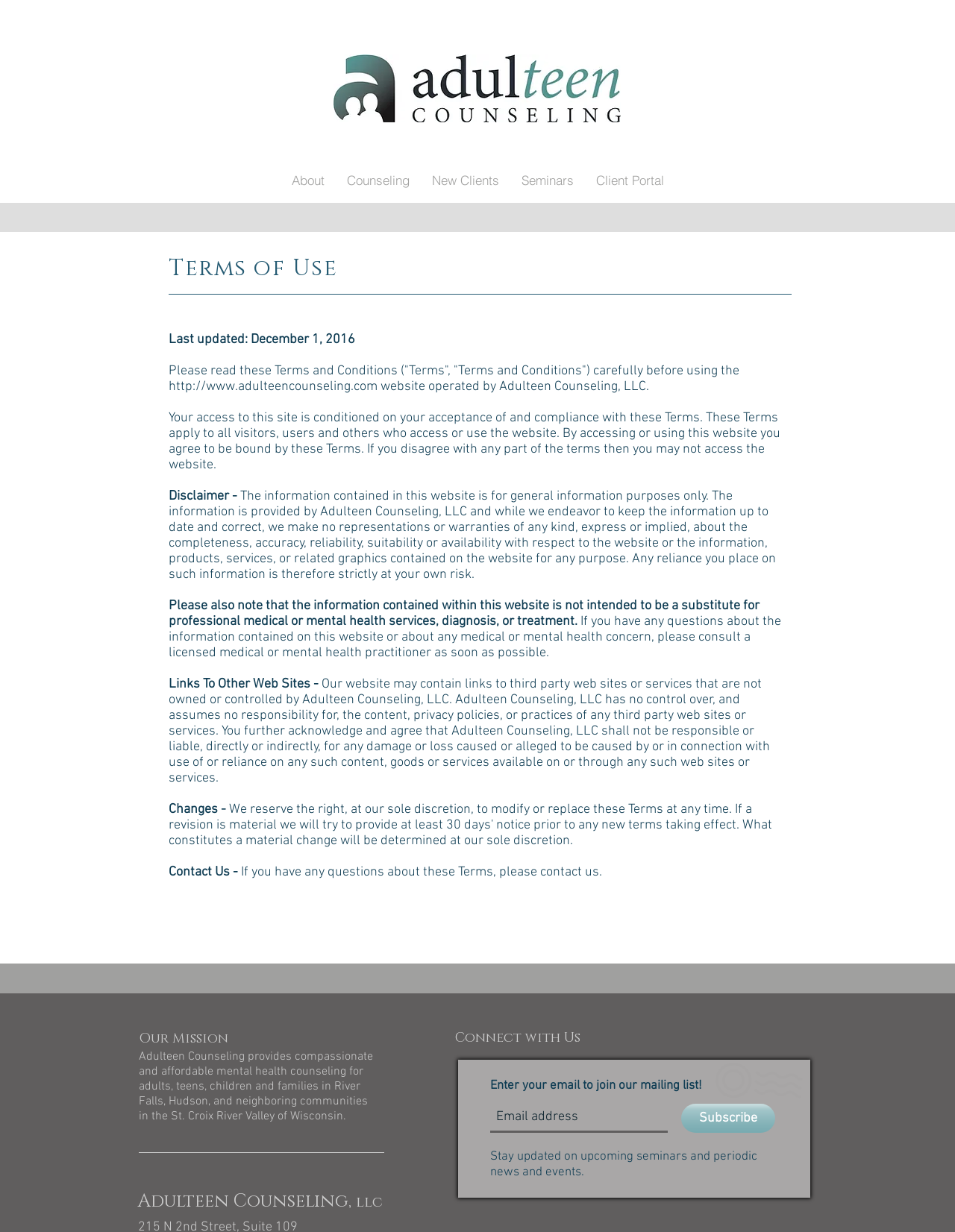How can I contact Adulteen Counseling?
Refer to the image and respond with a one-word or short-phrase answer.

Through the contact us link